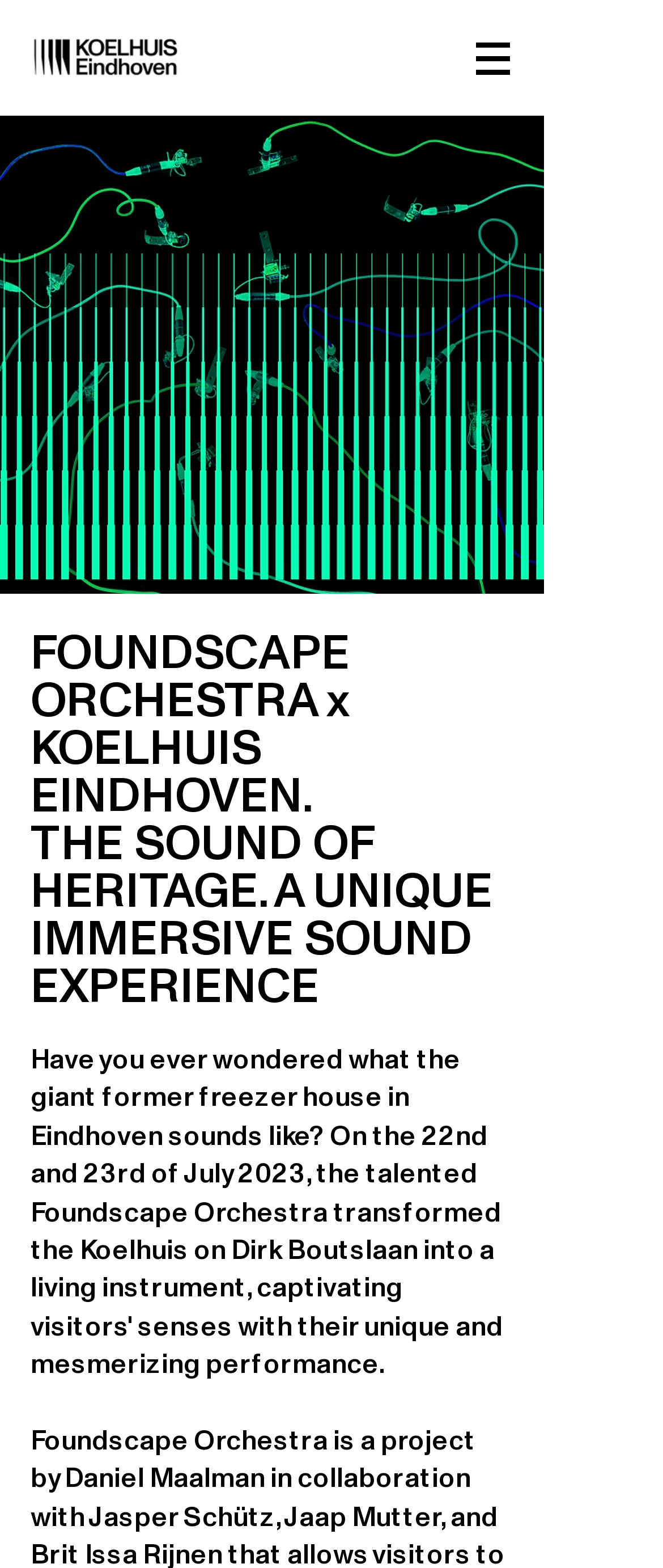What is the name of the project presented at Koelhuis Eindhoven?
We need a detailed and meticulous answer to the question.

I found the answer by looking at the StaticText element with the text 'FOUNDSCAPE ORCHESTRA x KOELHUIS EINDHOVEN.' which suggests that Foundscape Orchestra is the project being presented at Koelhuis Eindhoven.